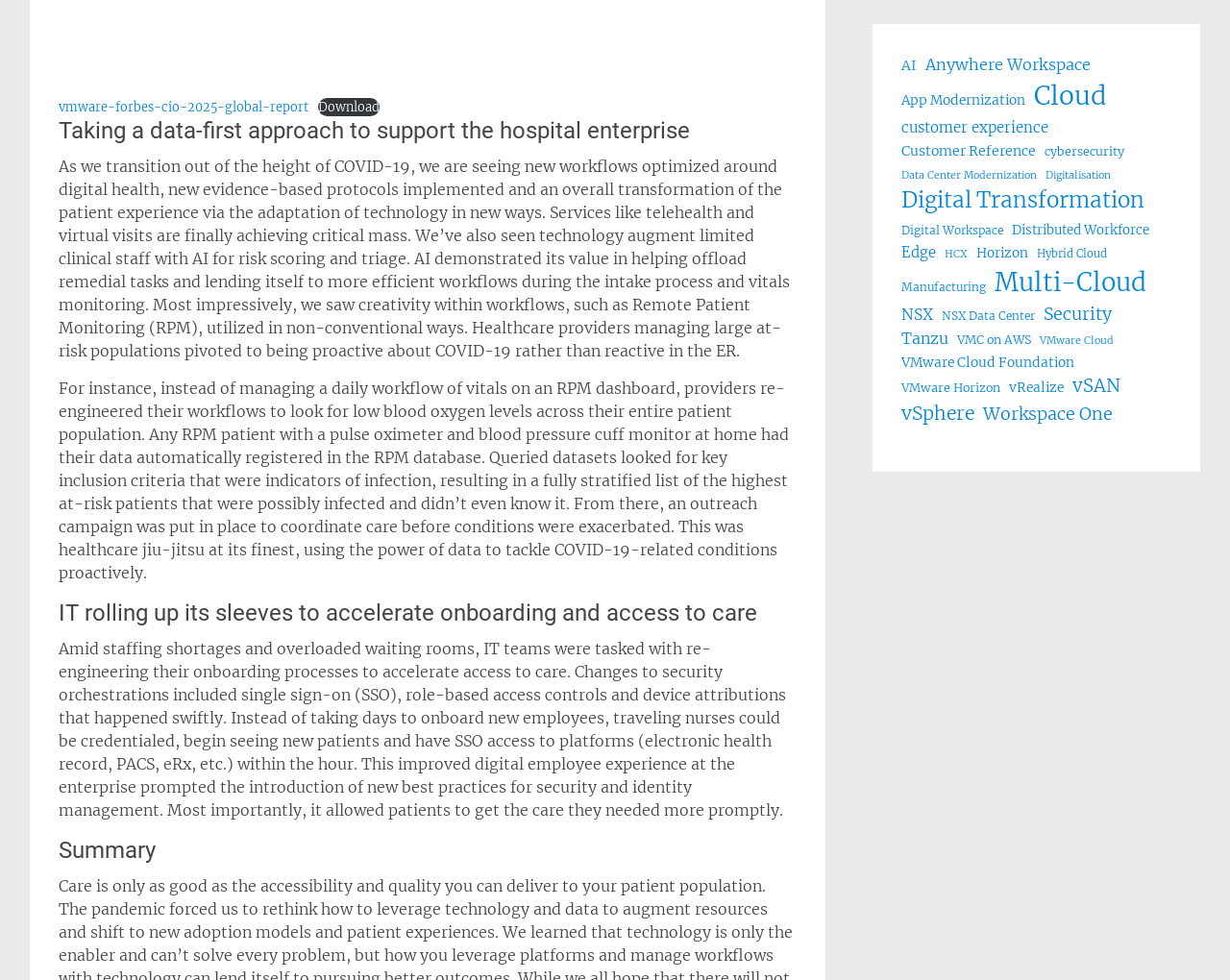Please specify the bounding box coordinates in the format (top-left x, top-left y, bottom-right x, bottom-right y), with values ranging from 0 to 1. Identify the bounding box for the UI component described as follows: customer experience

[0.733, 0.119, 0.852, 0.141]